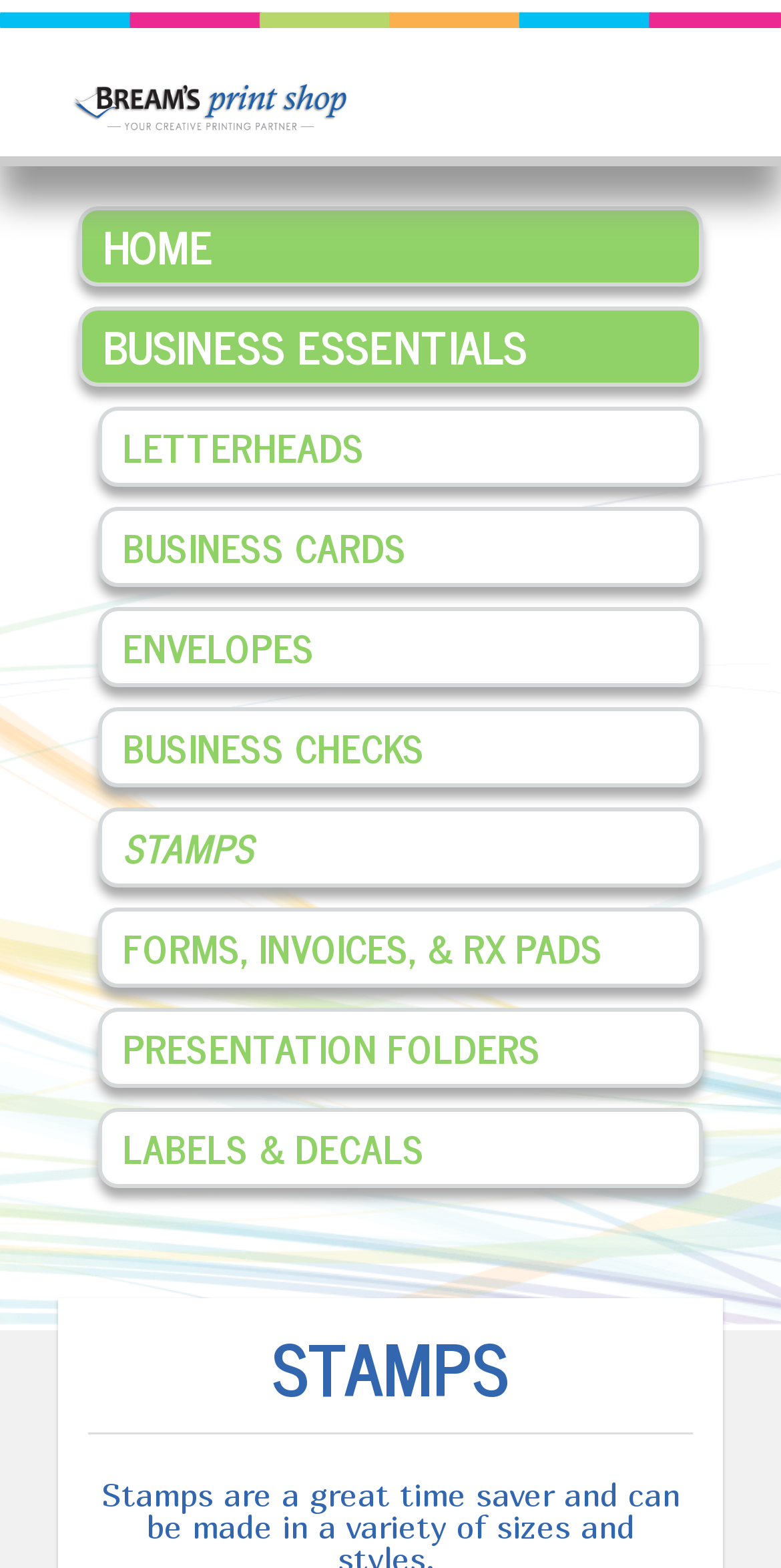Determine the bounding box coordinates for the area that needs to be clicked to fulfill this task: "learn about LETTERHEADS". The coordinates must be given as four float numbers between 0 and 1, i.e., [left, top, right, bottom].

[0.126, 0.259, 0.899, 0.31]